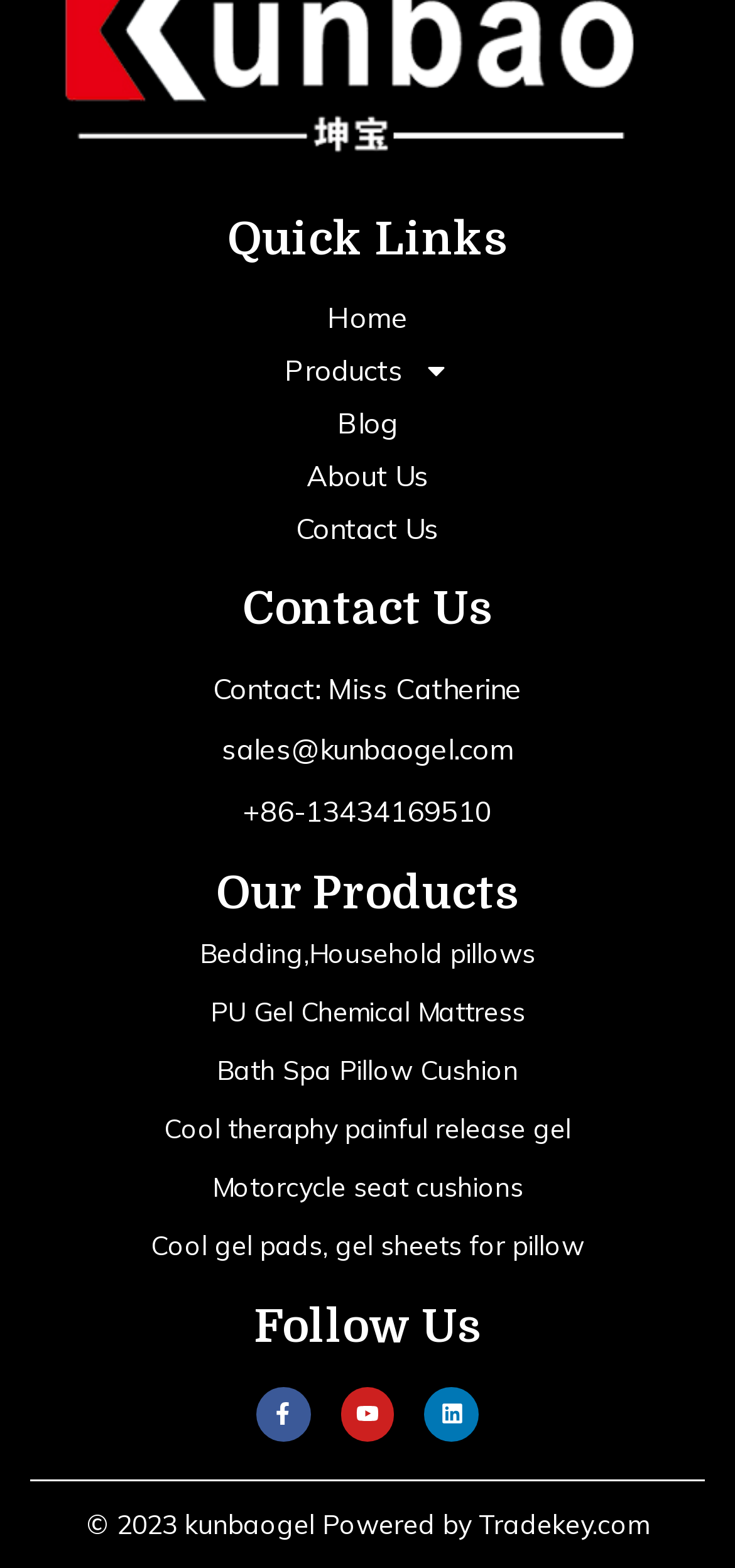Pinpoint the bounding box coordinates for the area that should be clicked to perform the following instruction: "View Bedding,Household pillows".

[0.041, 0.596, 0.959, 0.621]